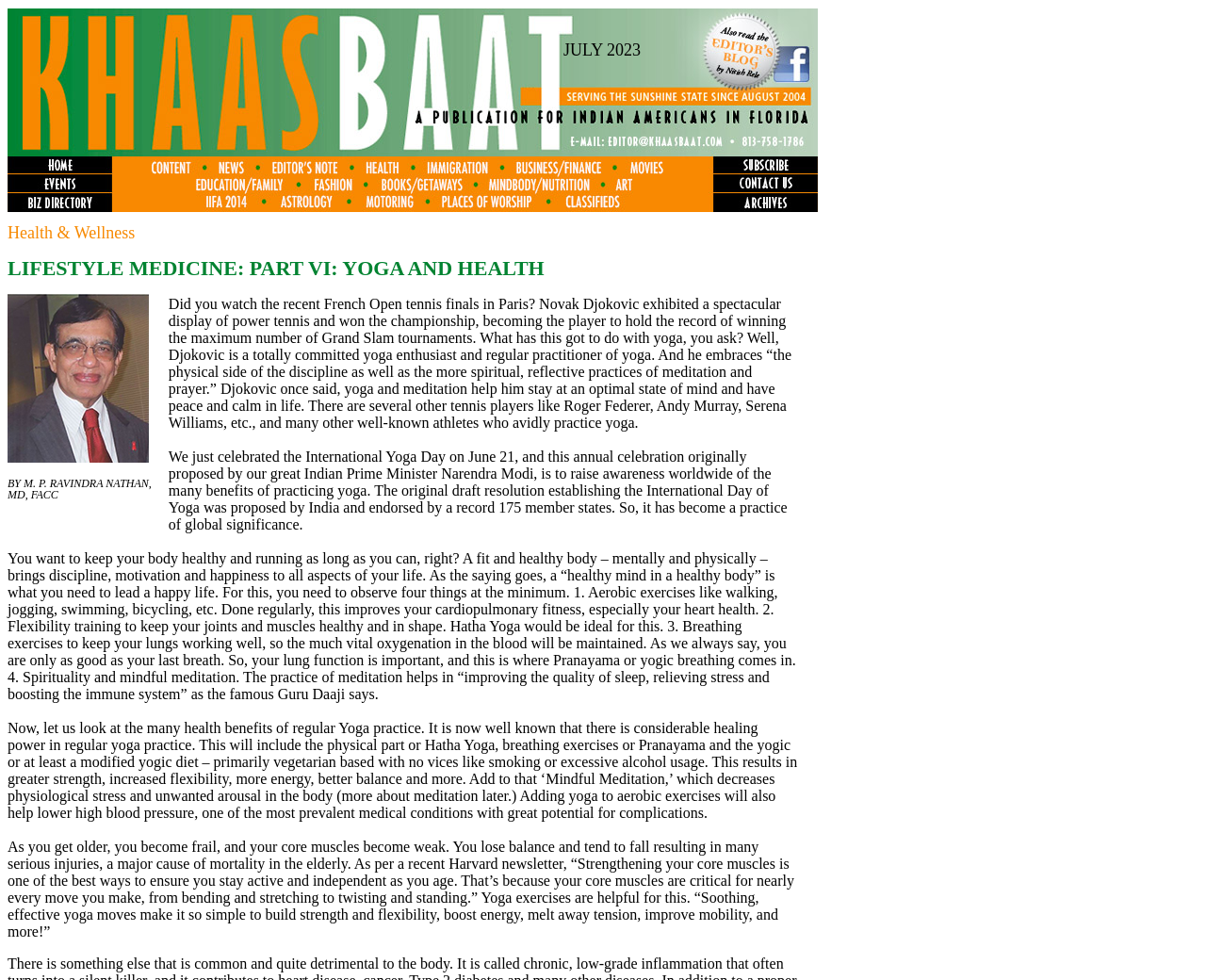What is the benefit of strengthening core muscles?
Based on the image, respond with a single word or phrase.

To stay active and independent